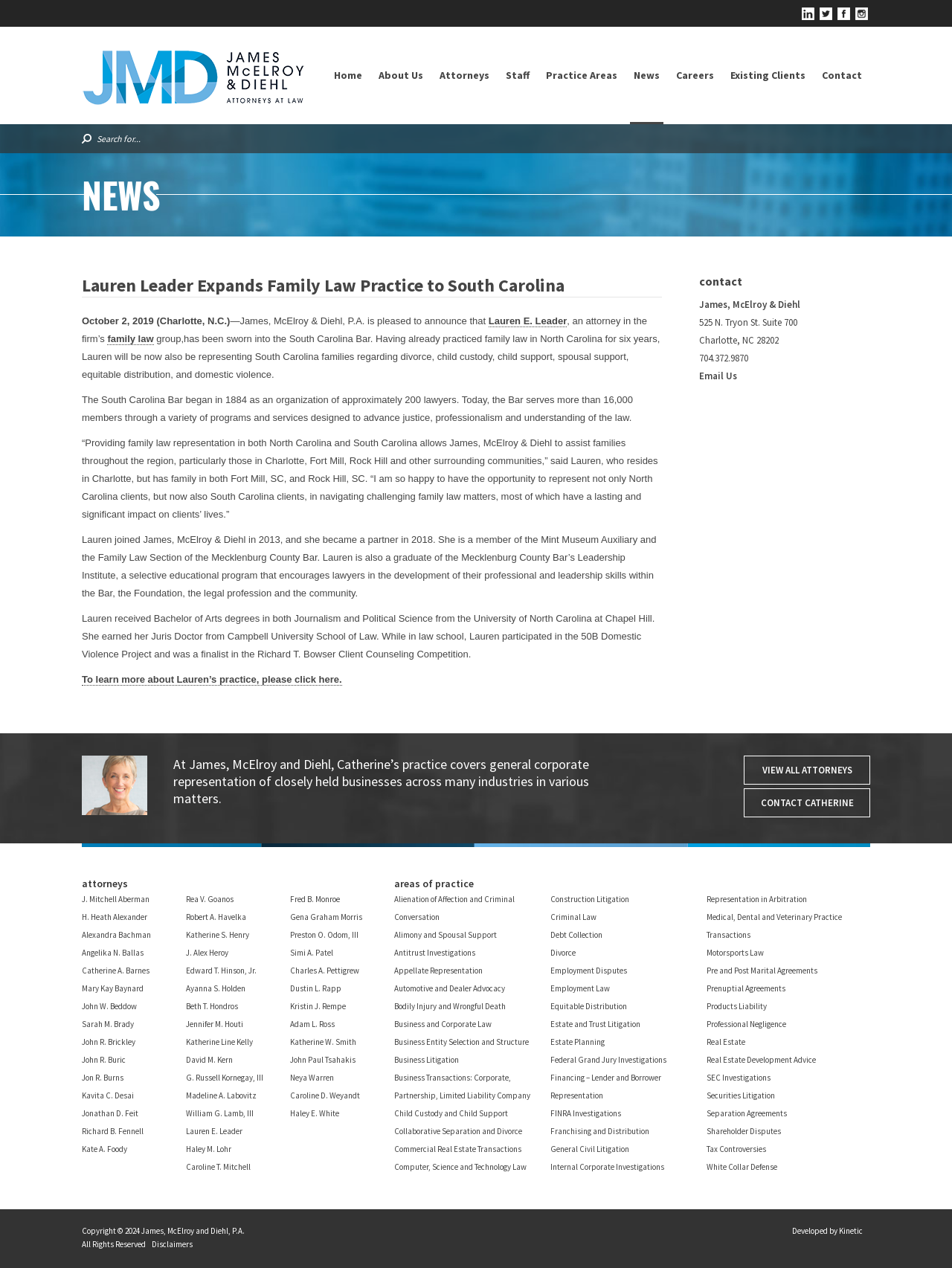Identify the bounding box coordinates for the element that needs to be clicked to fulfill this instruction: "Contact XingPack Automation Co., Ltd". Provide the coordinates in the format of four float numbers between 0 and 1: [left, top, right, bottom].

None